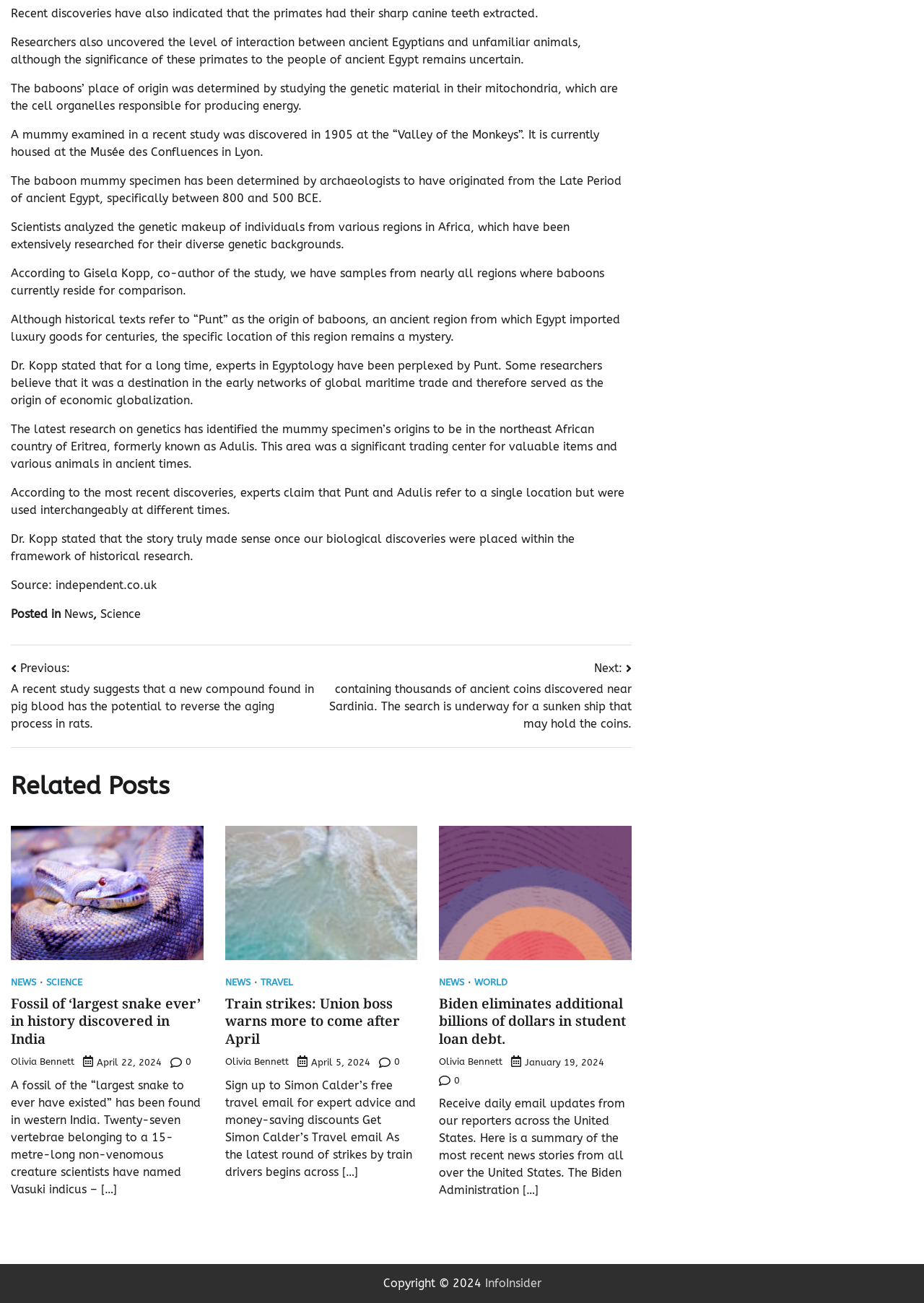Please identify the bounding box coordinates of the area I need to click to accomplish the following instruction: "View Route map".

None